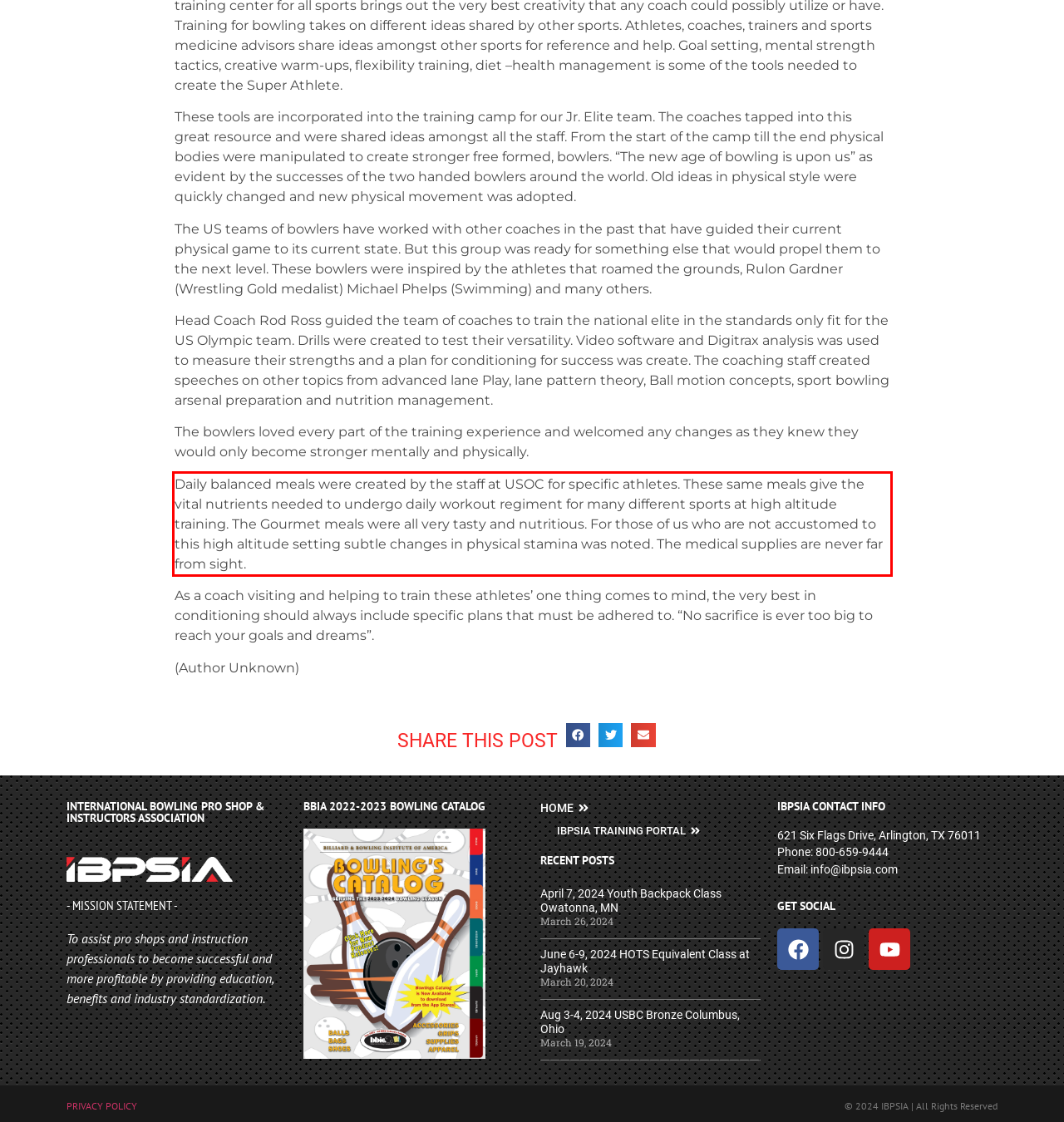You are provided with a screenshot of a webpage featuring a red rectangle bounding box. Extract the text content within this red bounding box using OCR.

Daily balanced meals were created by the staff at USOC for specific athletes. These same meals give the vital nutrients needed to undergo daily workout regiment for many different sports at high altitude training. The Gourmet meals were all very tasty and nutritious. For those of us who are not accustomed to this high altitude setting subtle changes in physical stamina was noted. The medical supplies are never far from sight.